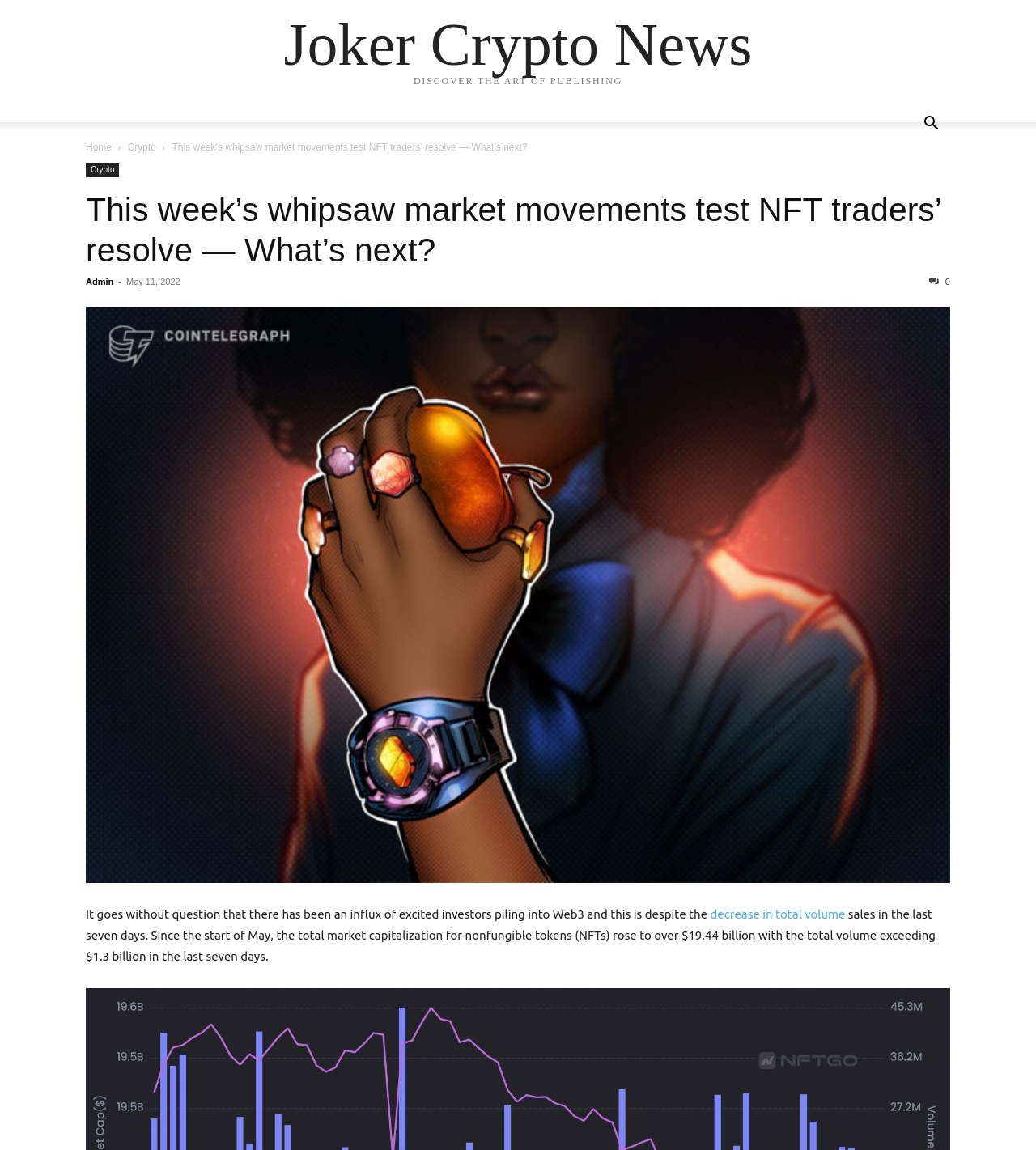What is the current trend in NFT sales?
Using the image, provide a concise answer in one word or a short phrase.

Decrease in total volume